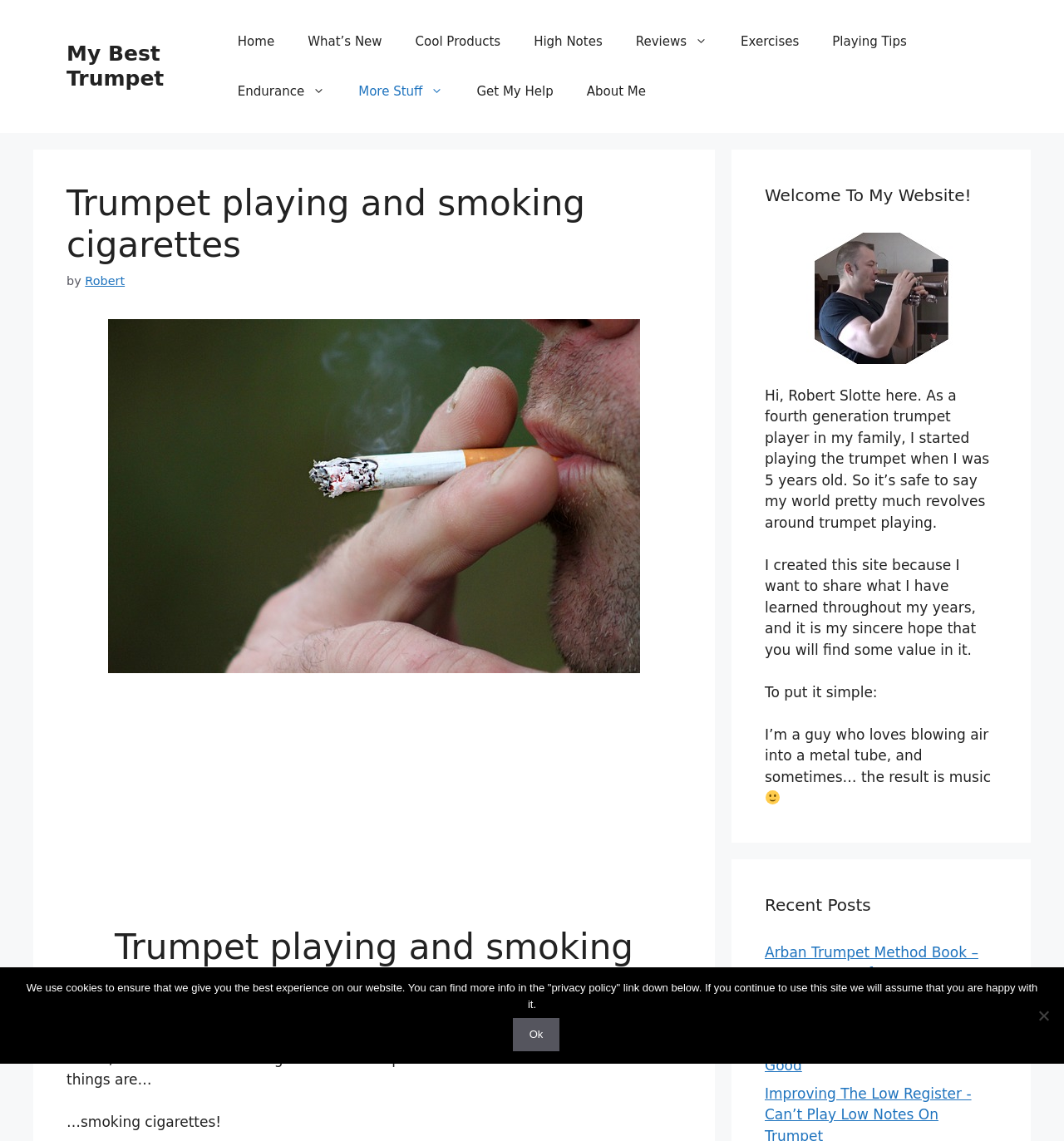Locate the bounding box coordinates of the element that should be clicked to fulfill the instruction: "Explore the 'Cool Products' page".

[0.375, 0.015, 0.486, 0.058]